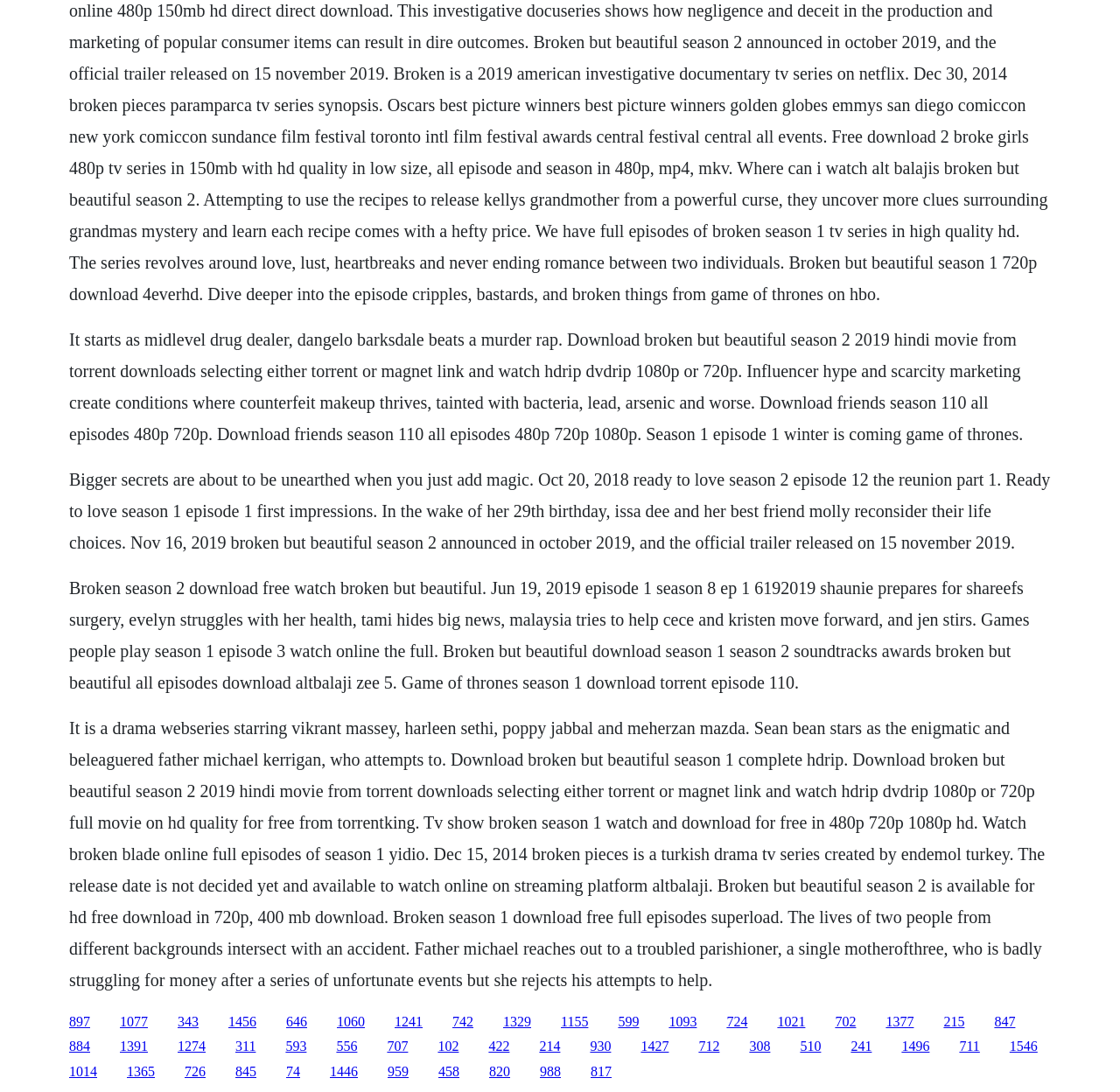Provide the bounding box coordinates, formatted as (top-left x, top-left y, bottom-right x, bottom-right y), with all values being floating point numbers between 0 and 1. Identify the bounding box of the UI element that matches the description: 1546

[0.901, 0.951, 0.926, 0.965]